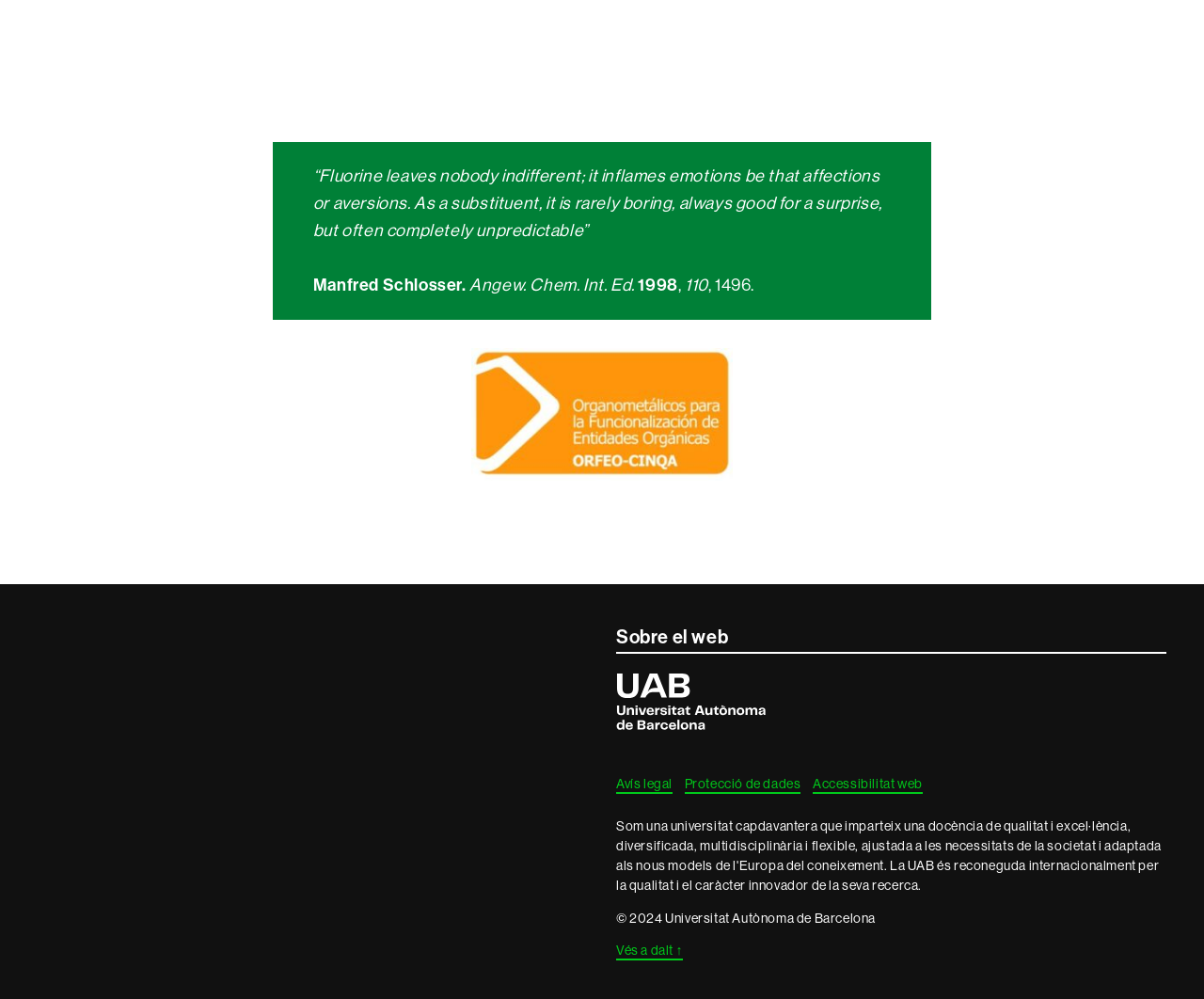Utilize the details in the image to give a detailed response to the question: How many links are there in the navigation section?

There are three links in the navigation section, namely 'Avís legal', 'Protecció de dades', and 'Accessibilitat web'.